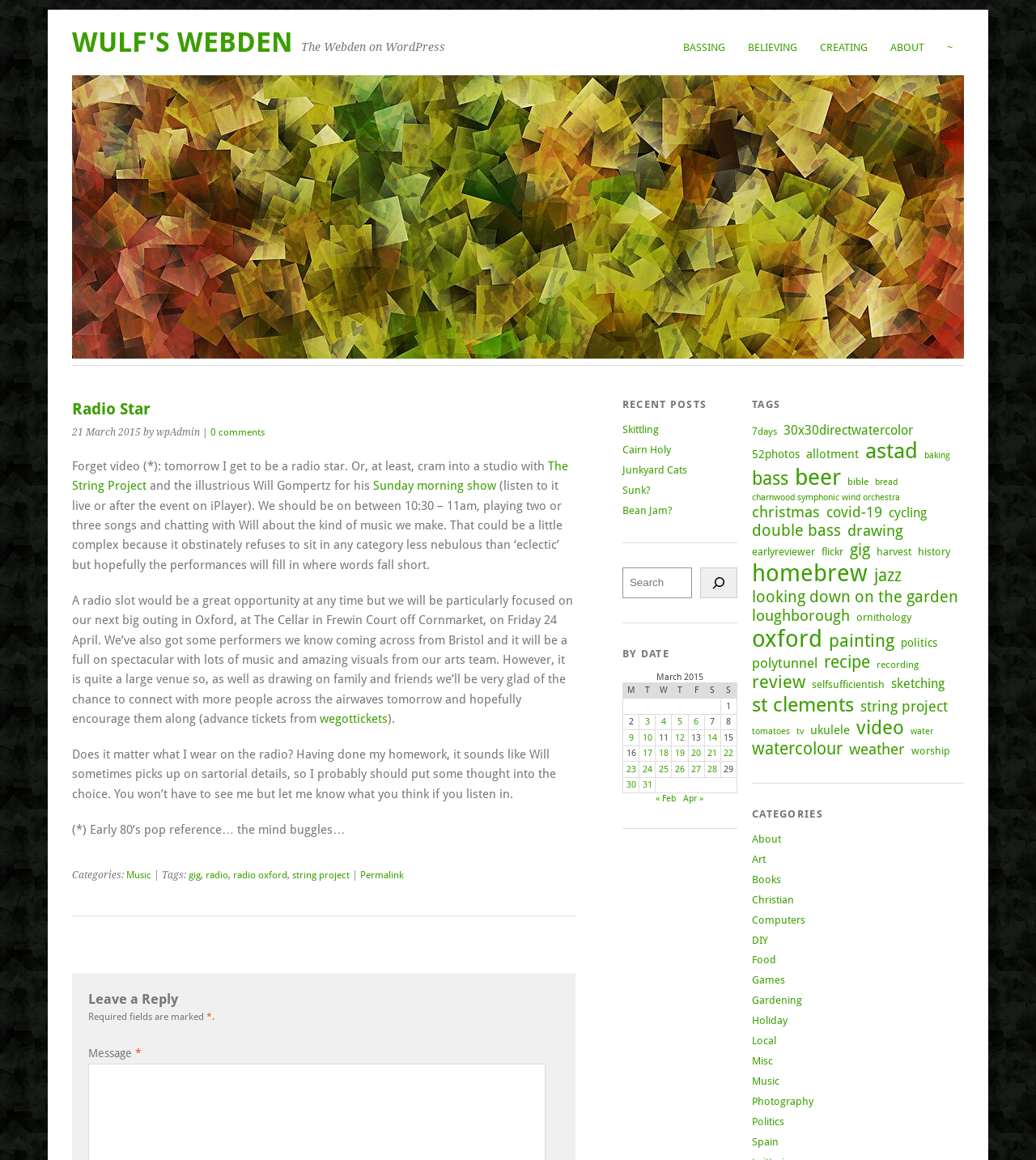Determine the bounding box coordinates for the element that should be clicked to follow this instruction: "Search for something". The coordinates should be given as four float numbers between 0 and 1, in the format [left, top, right, bottom].

[0.601, 0.489, 0.668, 0.515]